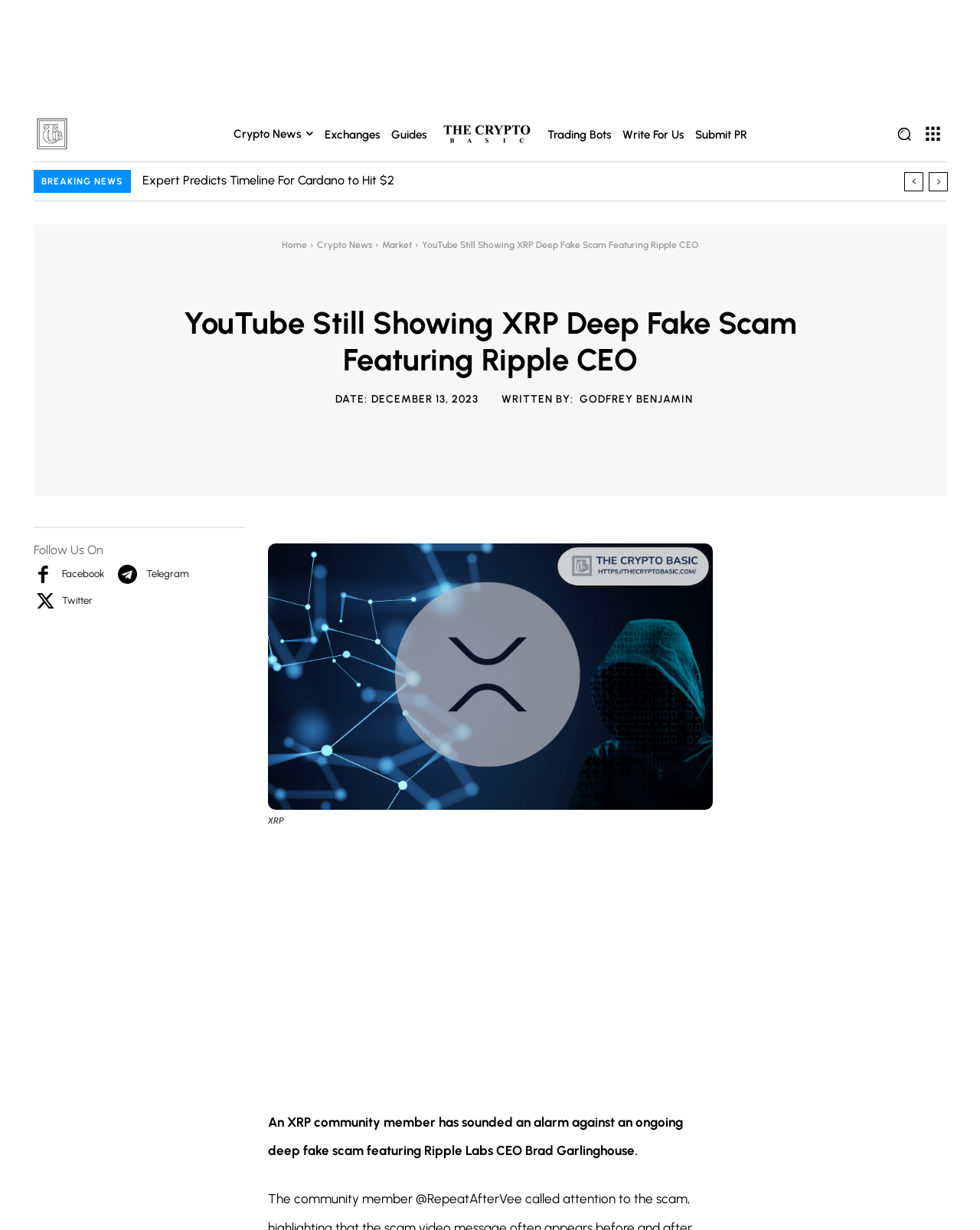Kindly determine the bounding box coordinates of the area that needs to be clicked to fulfill this instruction: "Follow on Facebook".

[0.063, 0.46, 0.106, 0.473]